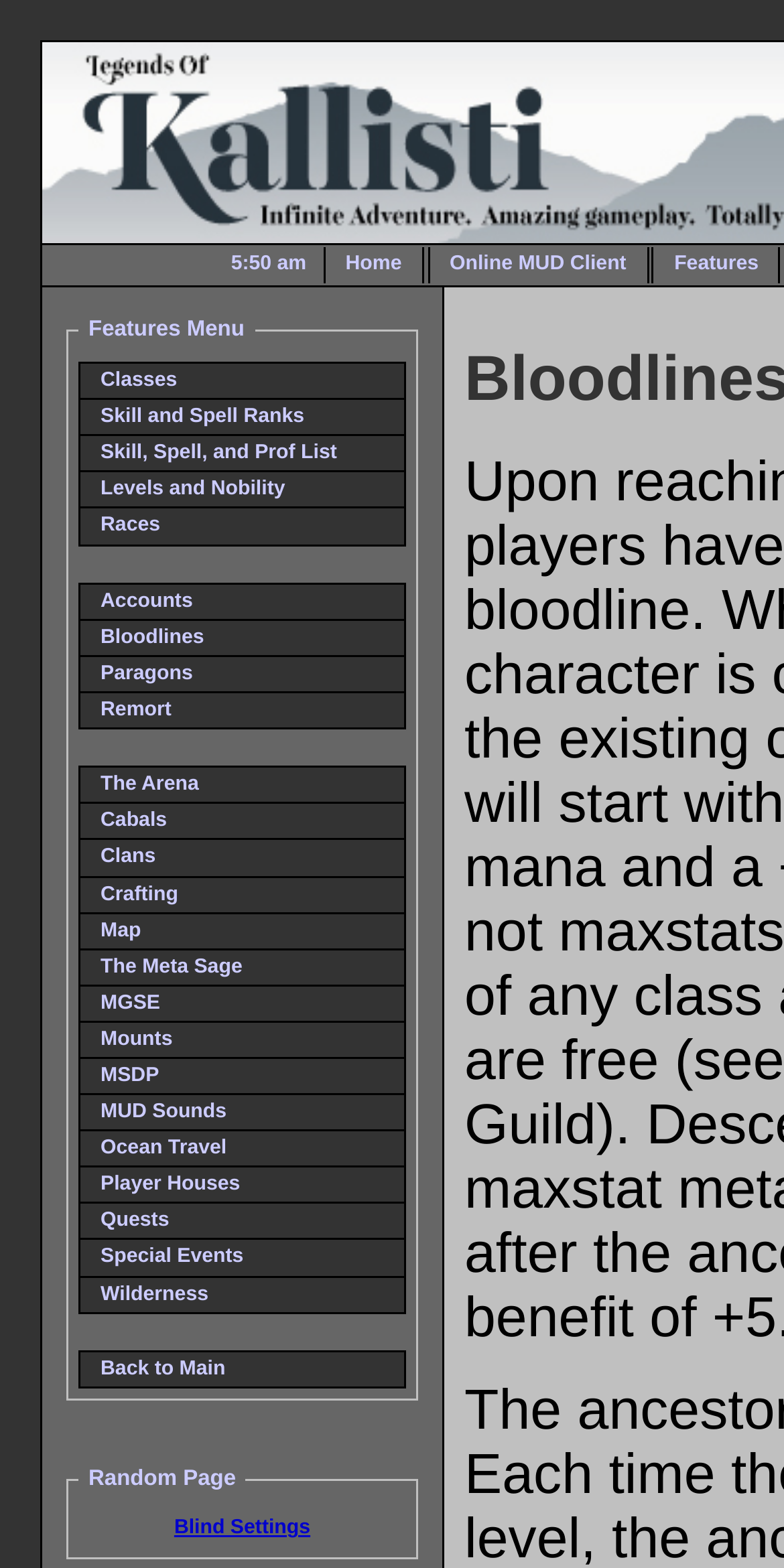Find the bounding box coordinates for the area that must be clicked to perform this action: "check bloodlines".

[0.103, 0.396, 0.515, 0.418]